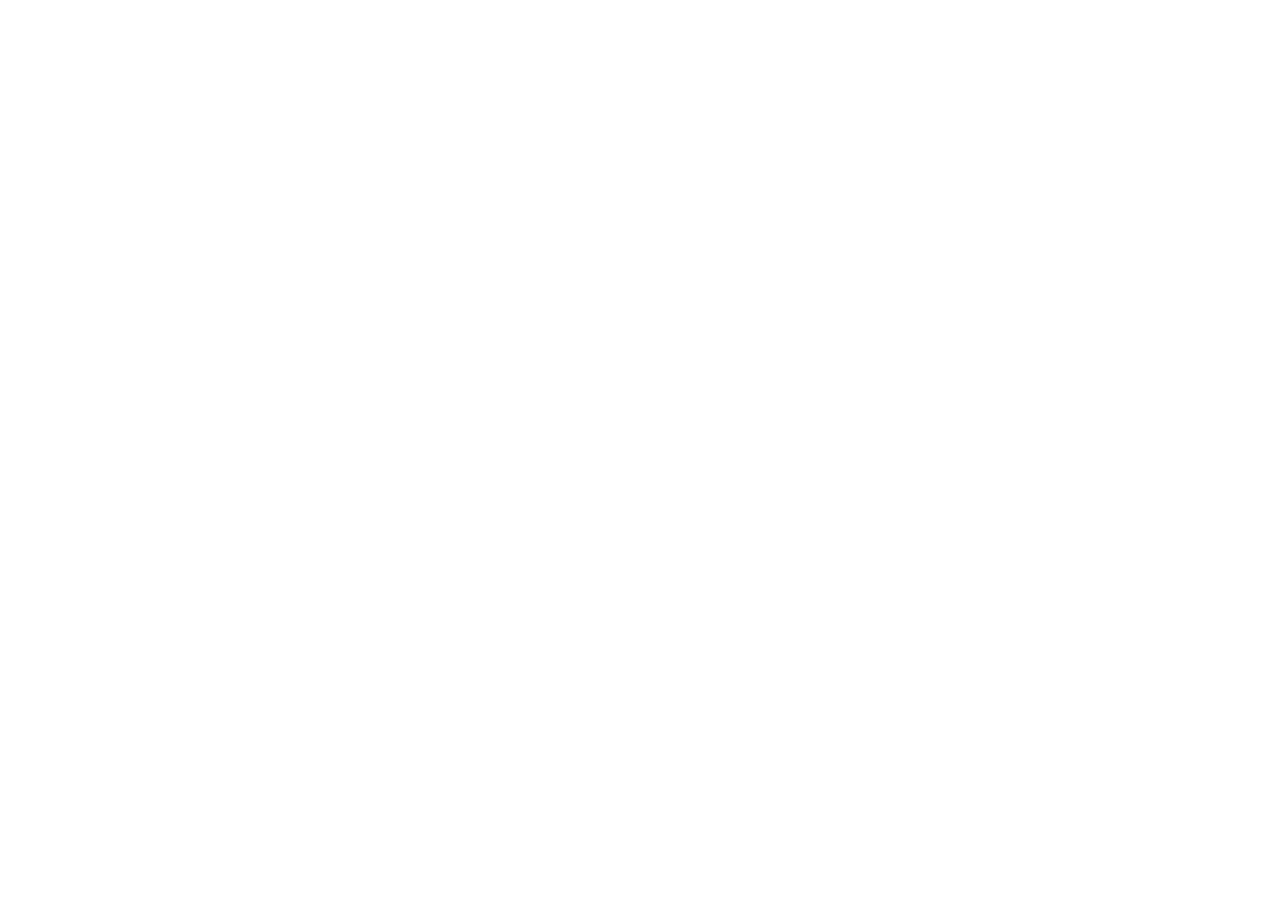Your task is to find and give the main heading text of the webpage.

Transport & Logistics